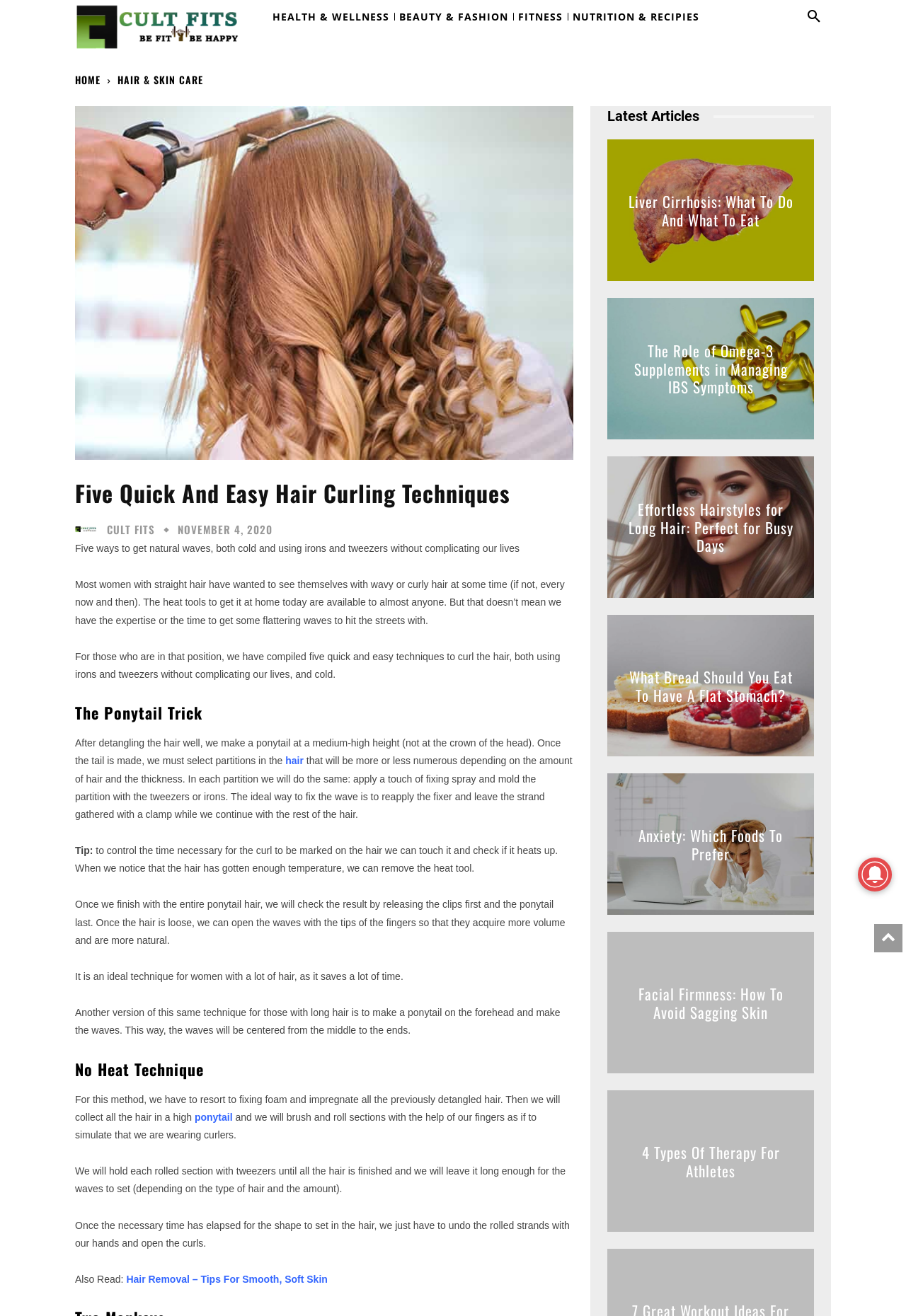Extract the primary headline from the webpage and present its text.

Five Quick And Easy Hair Curling Techniques